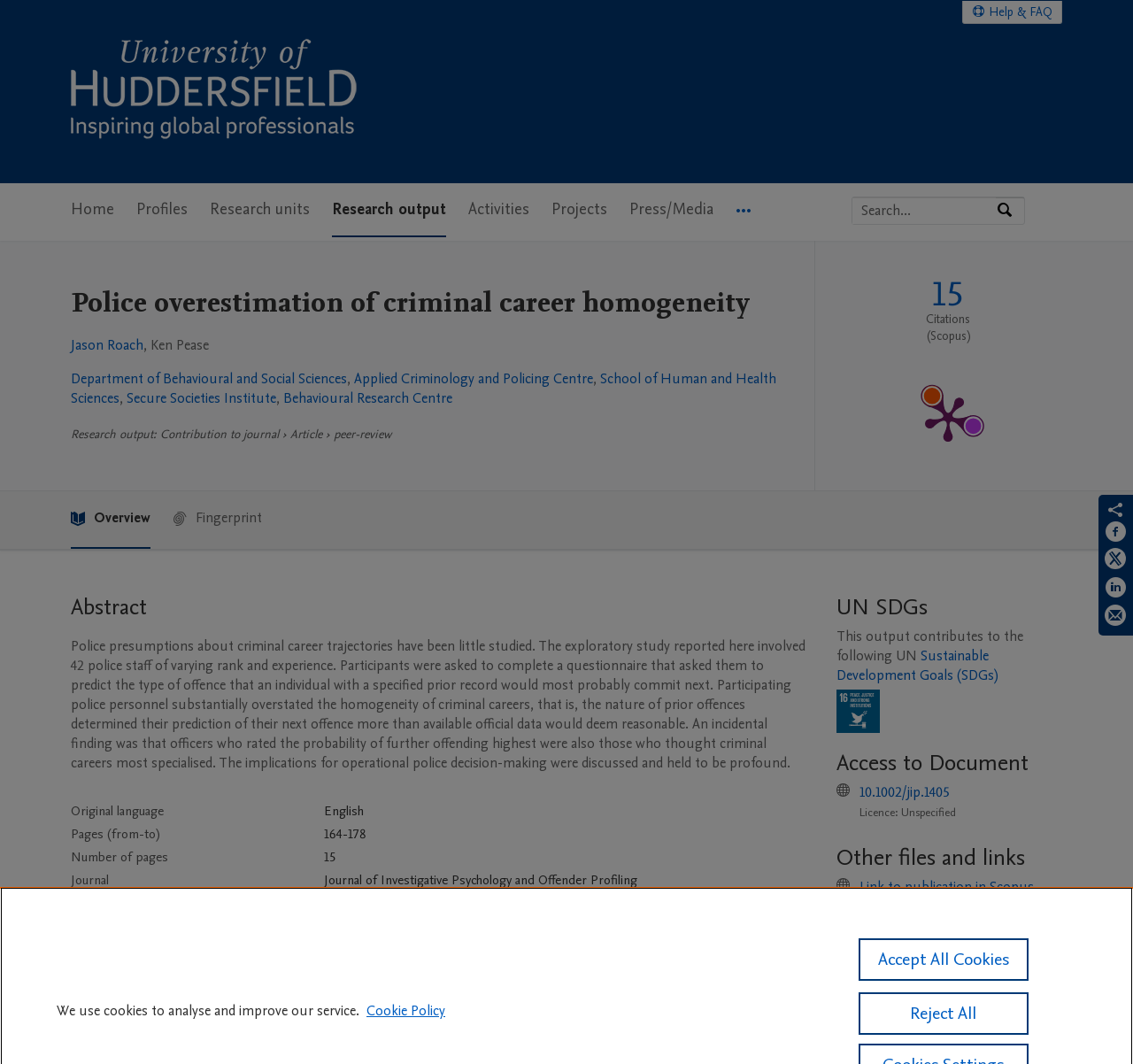Describe the entire webpage, focusing on both content and design.

This webpage is about a research output titled "Police overestimation of criminal career homogeneity" from the University of Huddersfield Research Portal. At the top, there is a navigation menu with links to the university's home page, help, and FAQ. Below this, there is a search bar where users can search by expertise, name, or affiliation.

The main content of the page is divided into several sections. The first section displays the title of the research output, along with the authors' names, Jason Roach and Ken Pease, and their affiliations. Below this, there are links to the departments and research centers associated with the authors.

The next section is about the research output itself, which is a contribution to a journal. It displays the type of contribution, the journal's name, and the publication metrics, including the number of citations and a link to the PlumX Metrics Detail Page.

Following this, there is an abstract of the research output, which summarizes the study's findings on police presumptions about criminal career trajectories. Below the abstract, there is a table displaying the publication's details, including the original language, pages, number of pages, journal, volume, issue number, early online date, and publication status.

The page also highlights the research output's contribution to the United Nations Sustainable Development Goals (SDGs), specifically SDG 16 - Peace, Justice and Strong Institutions. Additionally, there are sections for accessing the document, including a link to the publication and information about the license. Finally, there are links to other files and related resources, as well as a link to share the publication on Facebook.